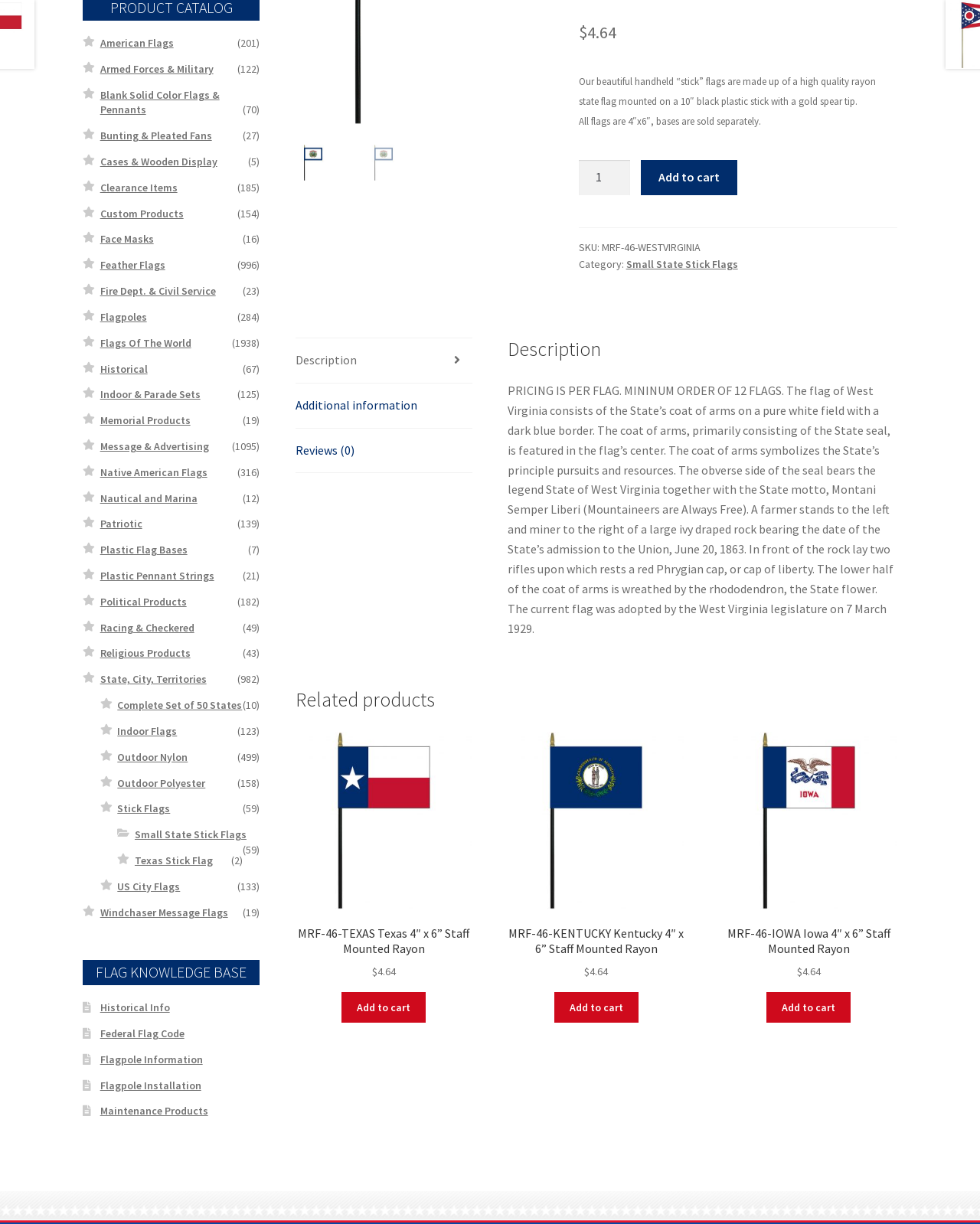Identify the bounding box of the HTML element described here: "Flagpole Information". Provide the coordinates as four float numbers between 0 and 1: [left, top, right, bottom].

[0.102, 0.86, 0.207, 0.871]